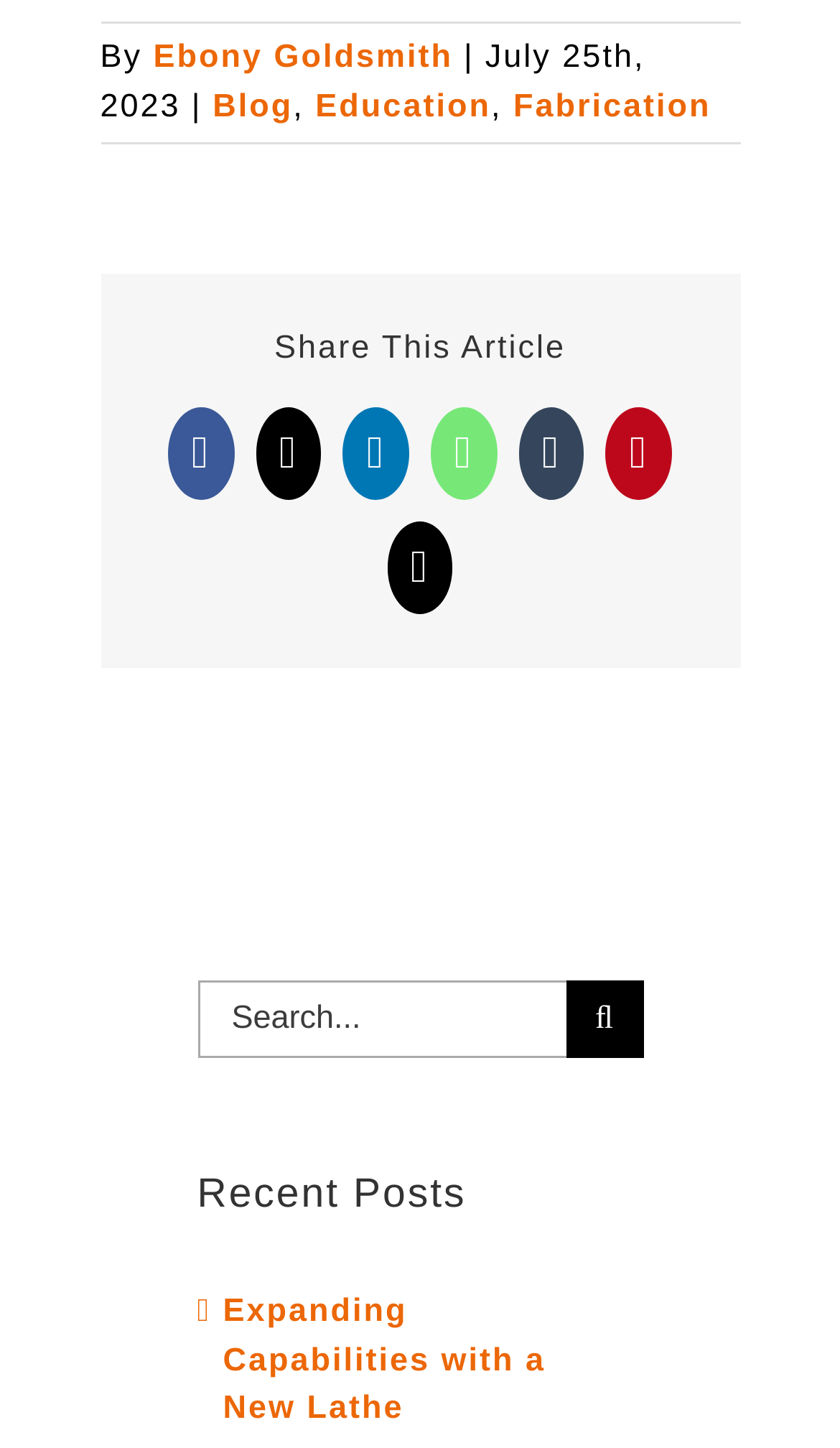Analyze the image and provide a detailed answer to the question: Who is the author of the article?

The author's name is mentioned at the top of the webpage, next to the 'By' label, which is 'Ebony Goldsmith'.